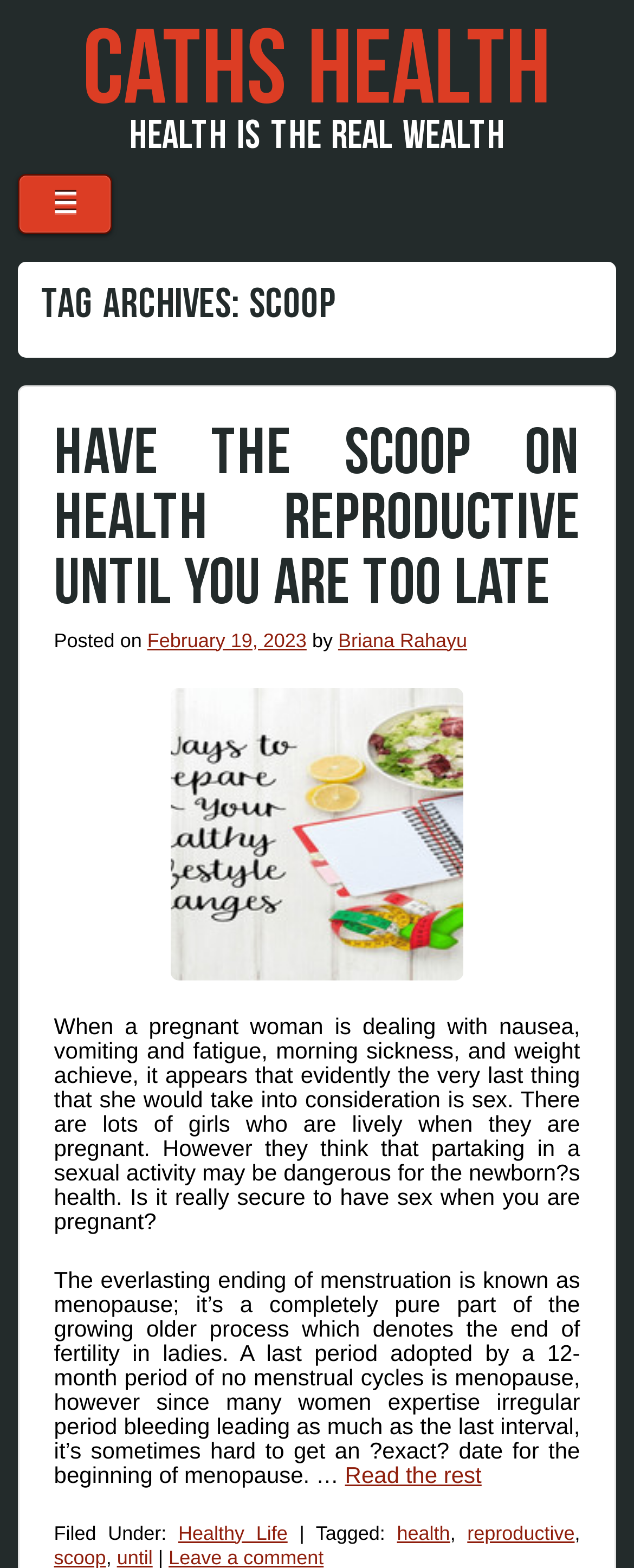Identify the bounding box coordinates for the UI element that matches this description: "☰".

[0.029, 0.111, 0.177, 0.15]